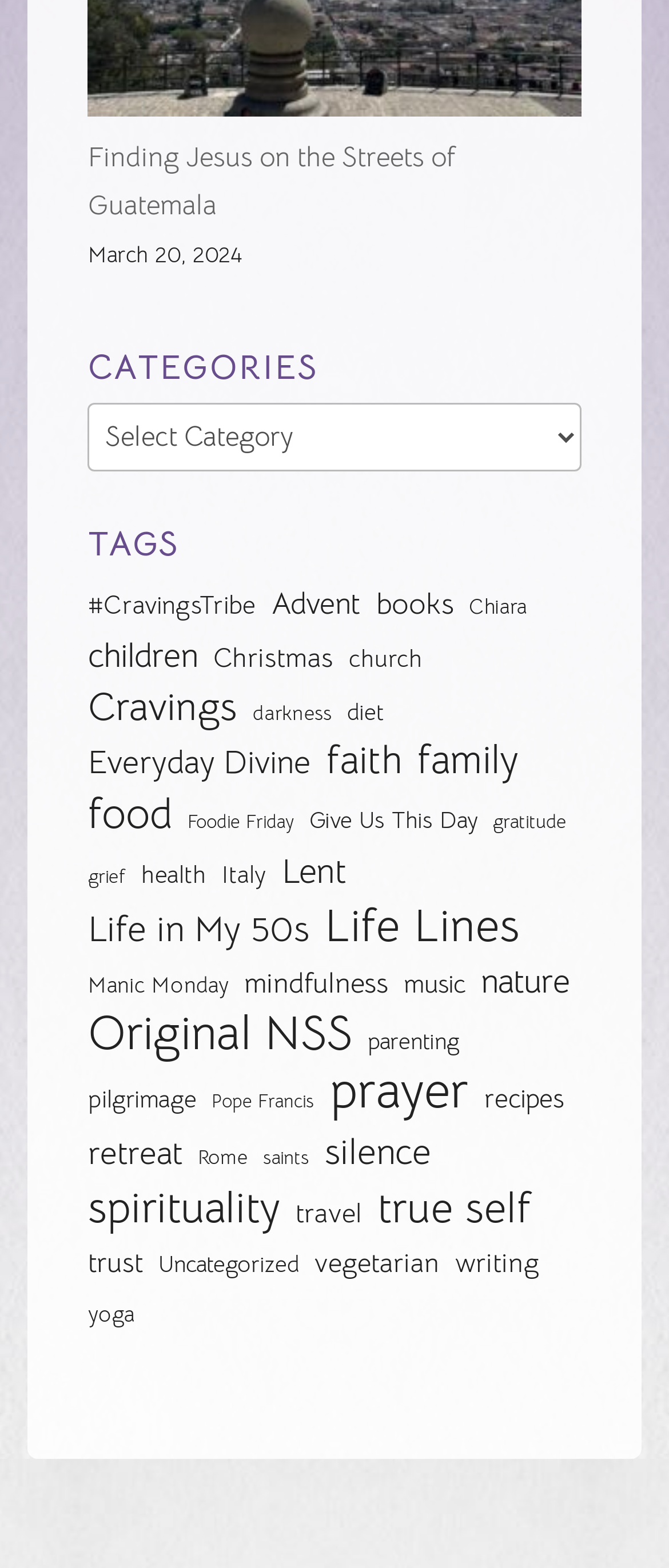Determine the bounding box coordinates for the region that must be clicked to execute the following instruction: "View posts tagged with 'CravingsTribe'".

[0.132, 0.371, 0.383, 0.402]